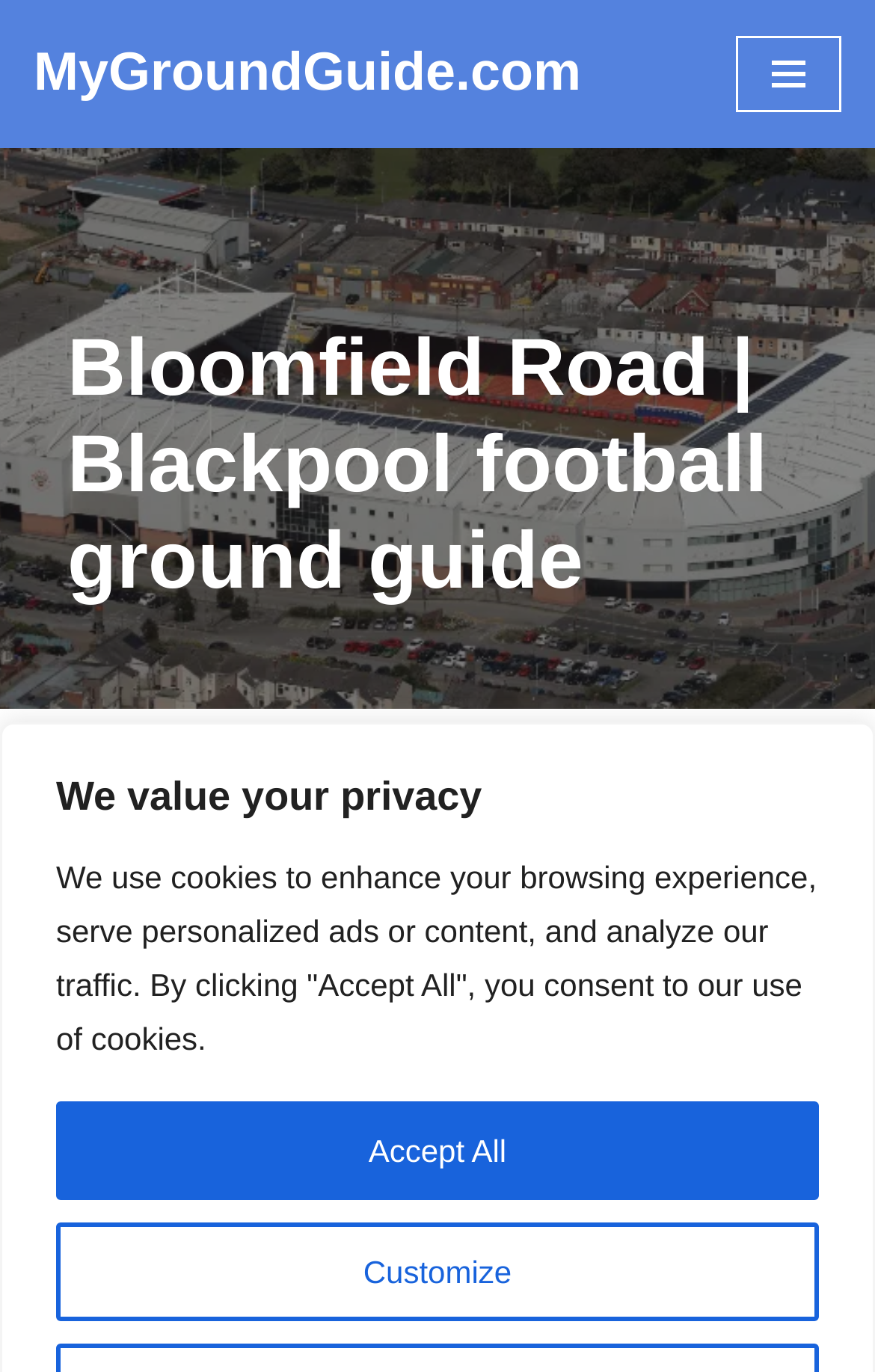What is the purpose of the 'Navigation Menu' button? Please answer the question using a single word or phrase based on the image.

To navigate the website